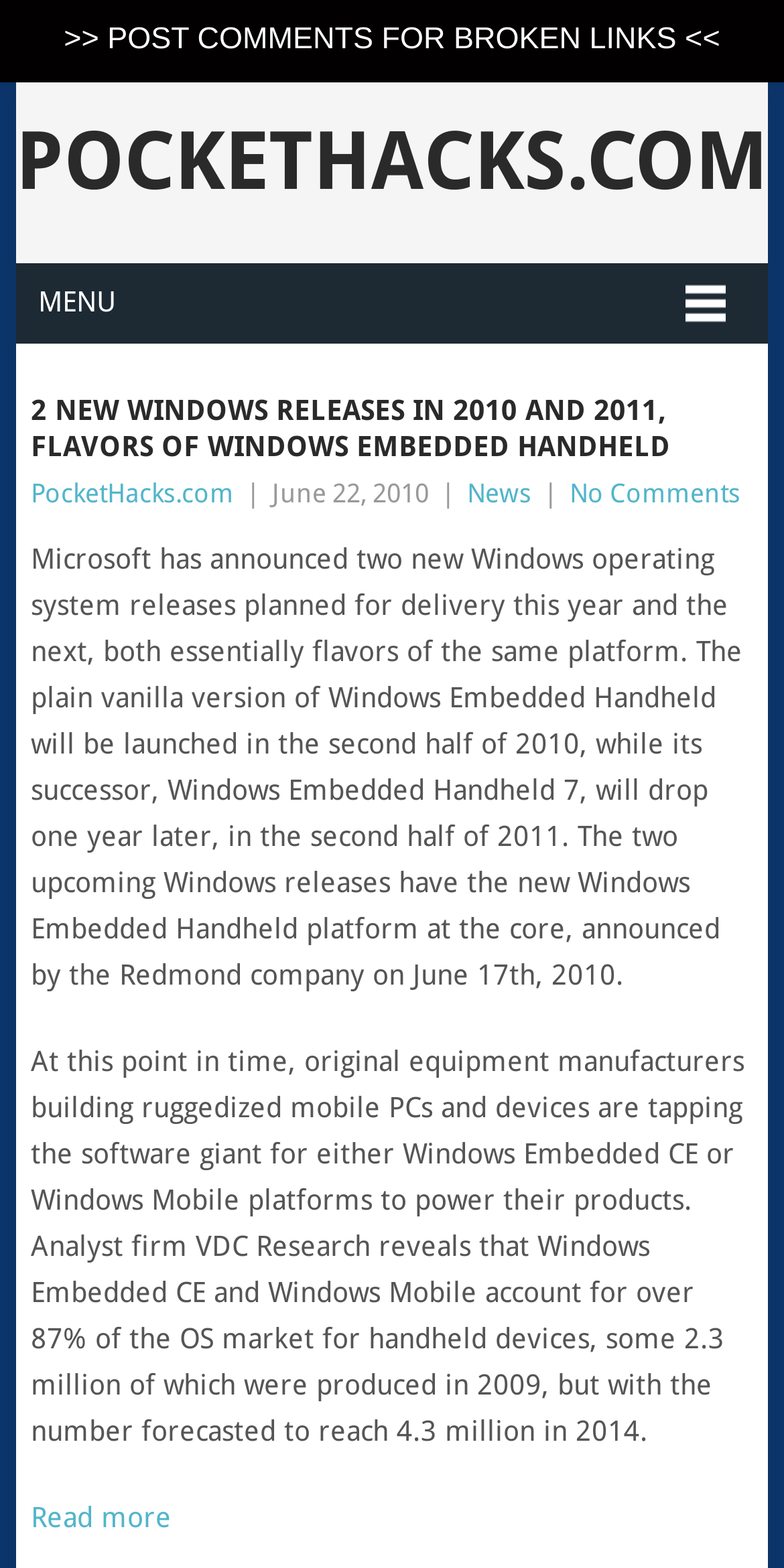Provide a single word or phrase answer to the question: 
What is the website's name?

PocketHacks.com